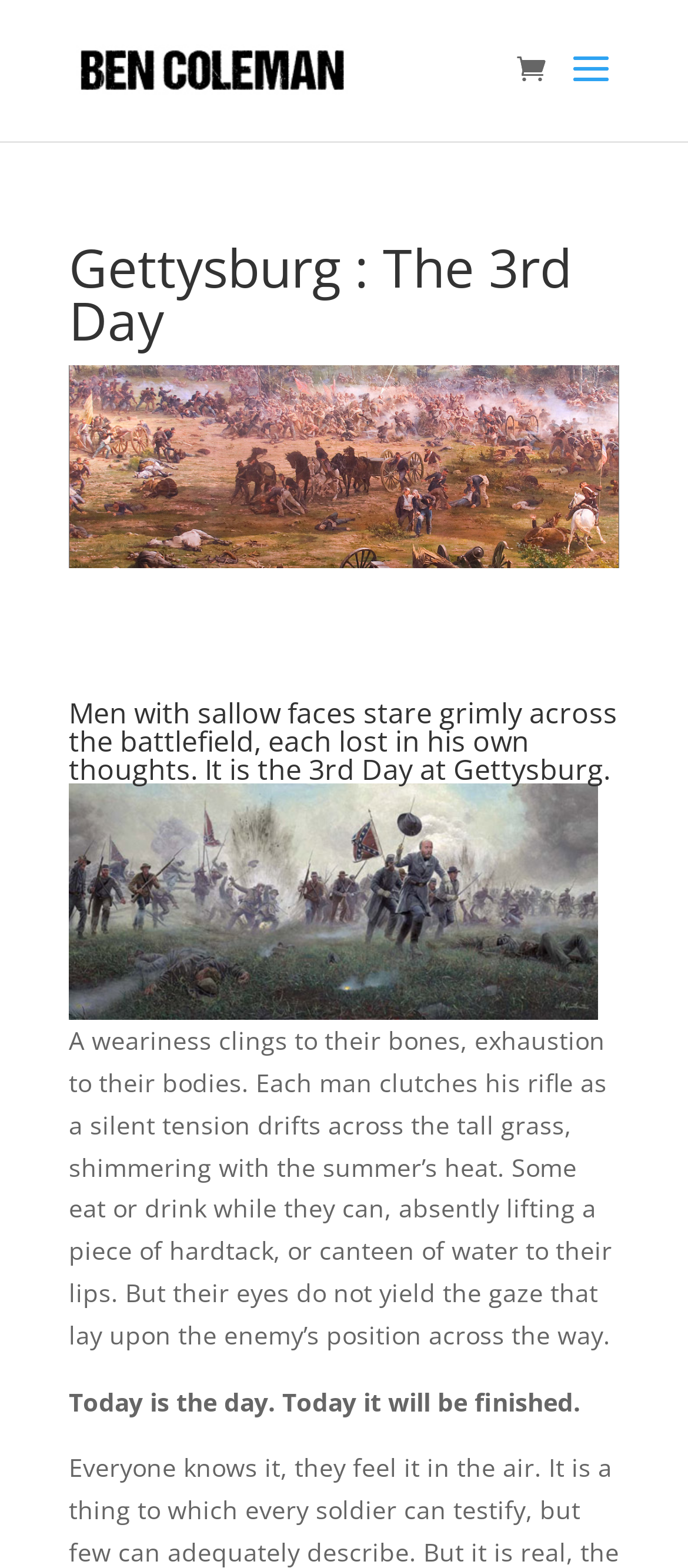Offer an in-depth caption of the entire webpage.

The webpage appears to be a literary or historical piece about the Battle of Gettysburg, specifically the 3rd day. At the top left, there is a link to "Ben Coleman | Ghostwriter" accompanied by a small image. On the top right, there is a link with an icon. 

Below these links, a large heading "Gettysburg : The 3rd Day" spans across the page, followed by an image related to Gettysburg Day 3. 

A short paragraph of descriptive text, "Men with sallow faces stare grimly across the battlefield, each lost in his own thoughts. It is the 3rd Day at Gettysburg," serves as a heading. 

Below this, there is a large image titled "Pickett's Charge". 

A lengthy passage of text describes the scene, detailing the weariness and exhaustion of the soldiers, their actions, and the tension in the air. 

Finally, a short sentence "Today is the day. Today it will be finished" concludes the passage.